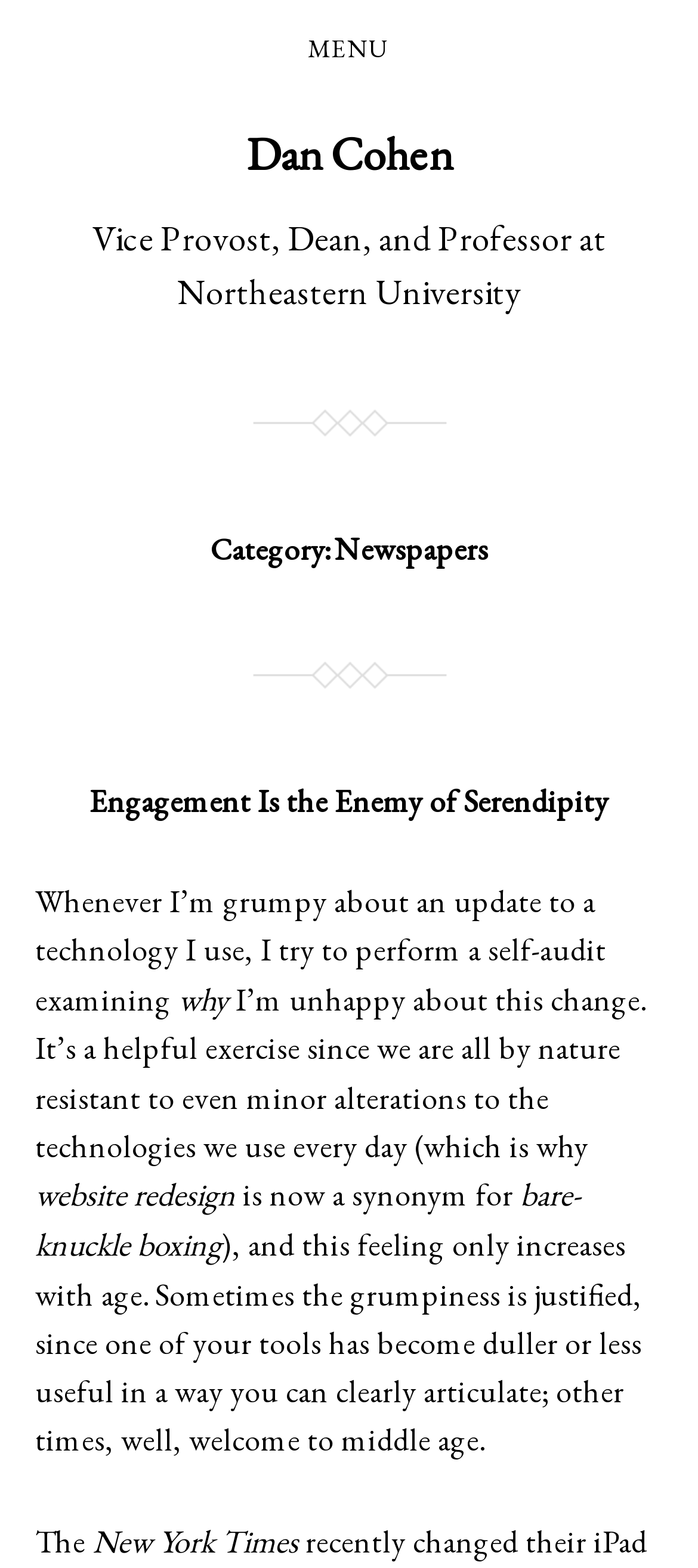Give the bounding box coordinates for the element described by: "Dan Cohen".

[0.353, 0.079, 0.647, 0.117]